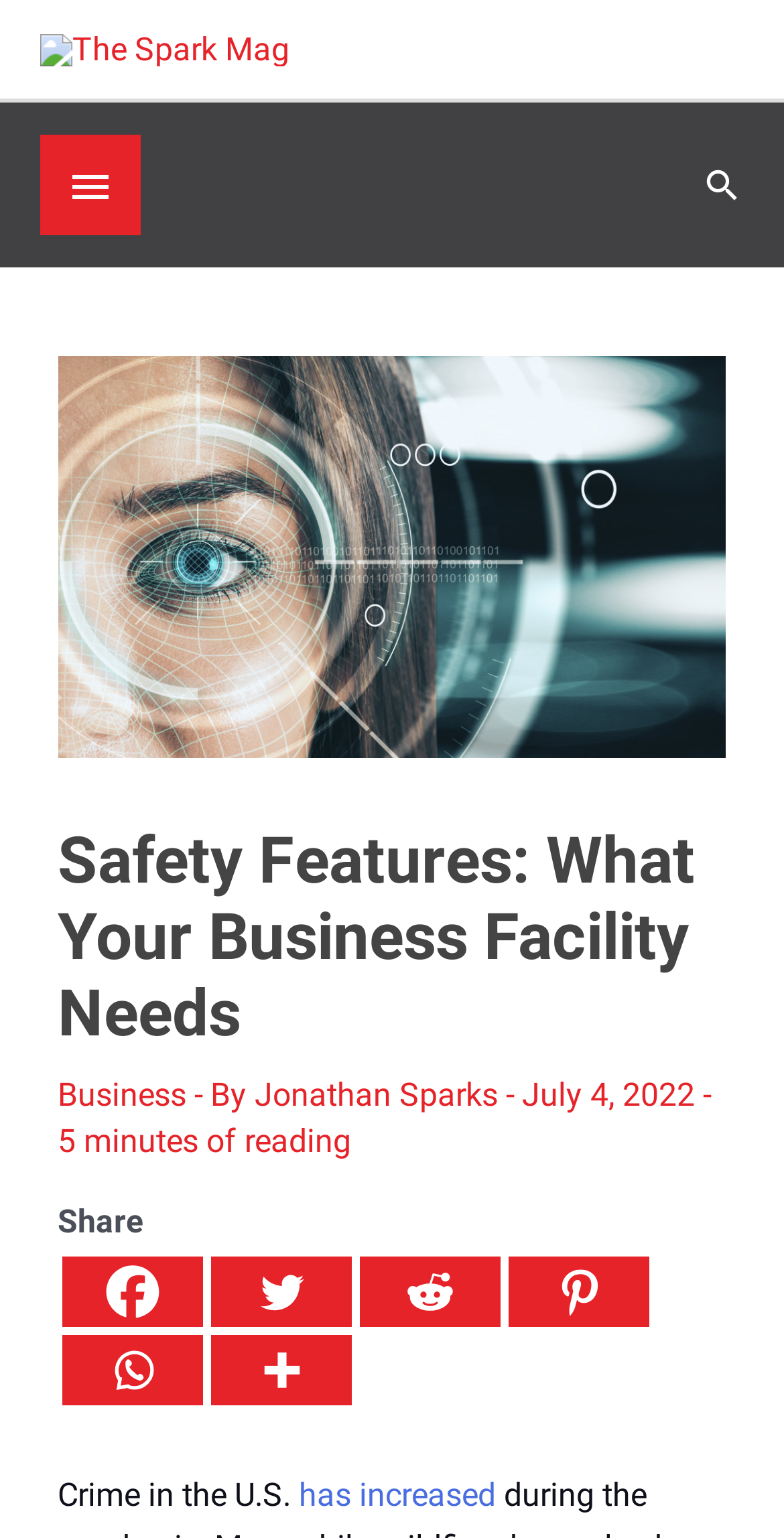Please locate the UI element described by "title="More"" and provide its bounding box coordinates.

[0.268, 0.868, 0.448, 0.913]